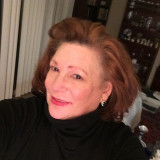Craft a detailed explanation of the image.

The image features a woman with shoulder-length, styled auburn hair, smiling gently at the camera. She is wearing a black turtleneck, which contrasts elegantly with her warm complexion. The background is softly blurred, but hints at an indoor setting with light-colored curtains and a hint of furniture. This image is associated with Nellie T. Schulz, a licensed lawyer based in Philadelphia, PA, who provides legal assistance in business law. The context suggests a professional yet approachable demeanor, reflecting her expertise and experience in the legal field.